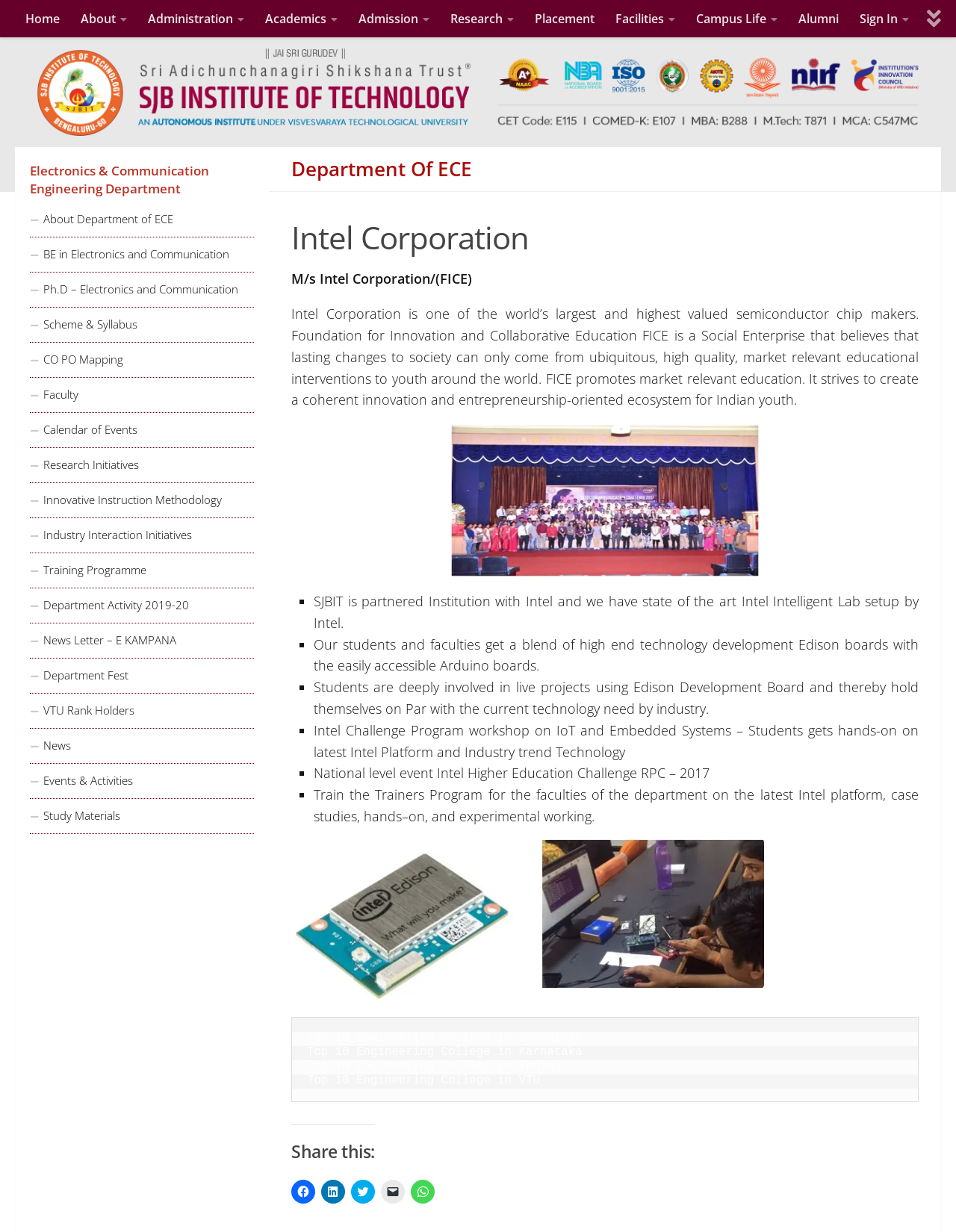Please determine the bounding box coordinates for the element with the description: "Ph.D – Electronics and Communication".

[0.031, 0.221, 0.266, 0.249]